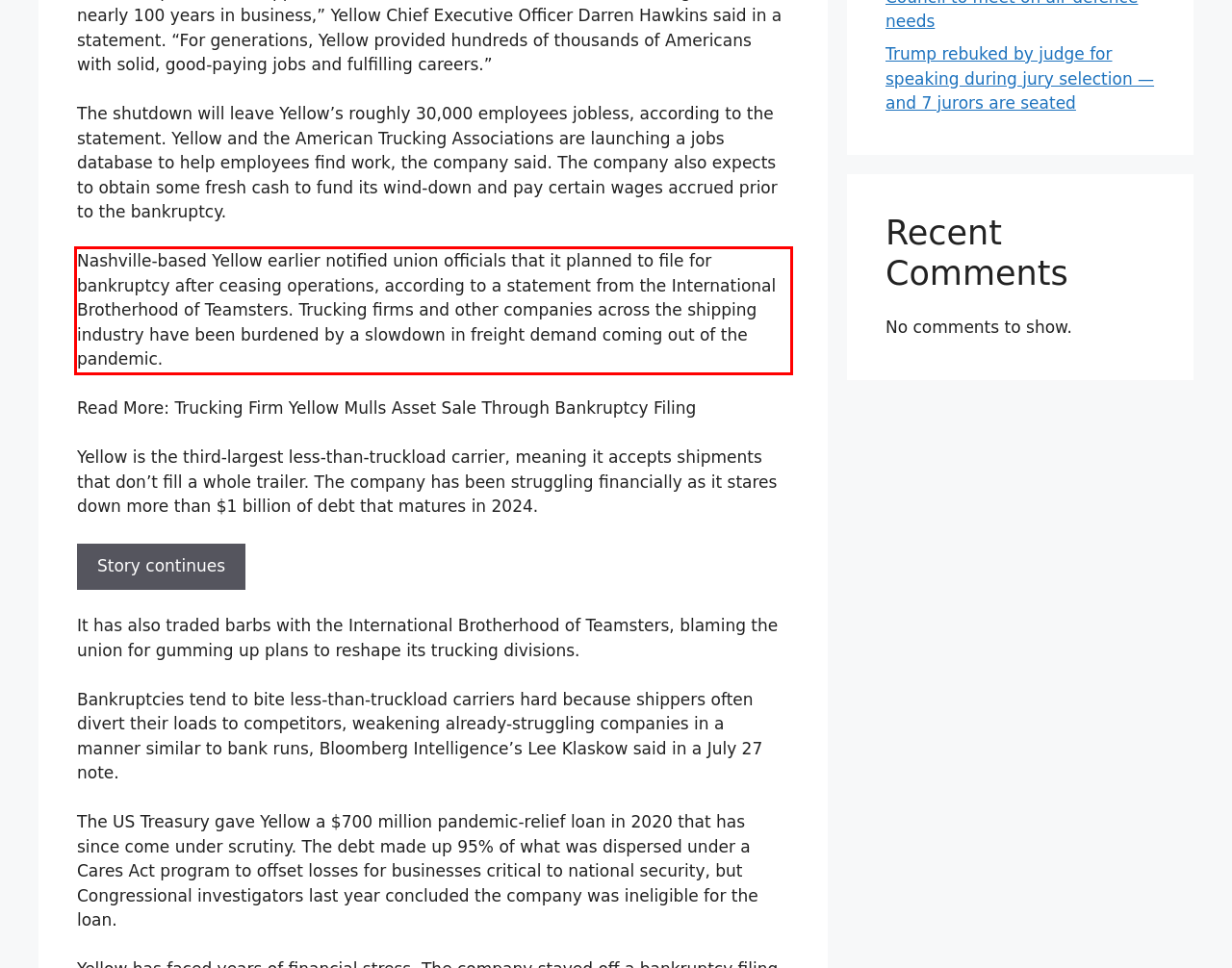Extract and provide the text found inside the red rectangle in the screenshot of the webpage.

Nashville-based Yellow earlier notified union officials that it planned to file for bankruptcy after ceasing operations, according to a statement from the International Brotherhood of Teamsters. Trucking firms and other companies across the shipping industry have been burdened by a slowdown in freight demand coming out of the pandemic.